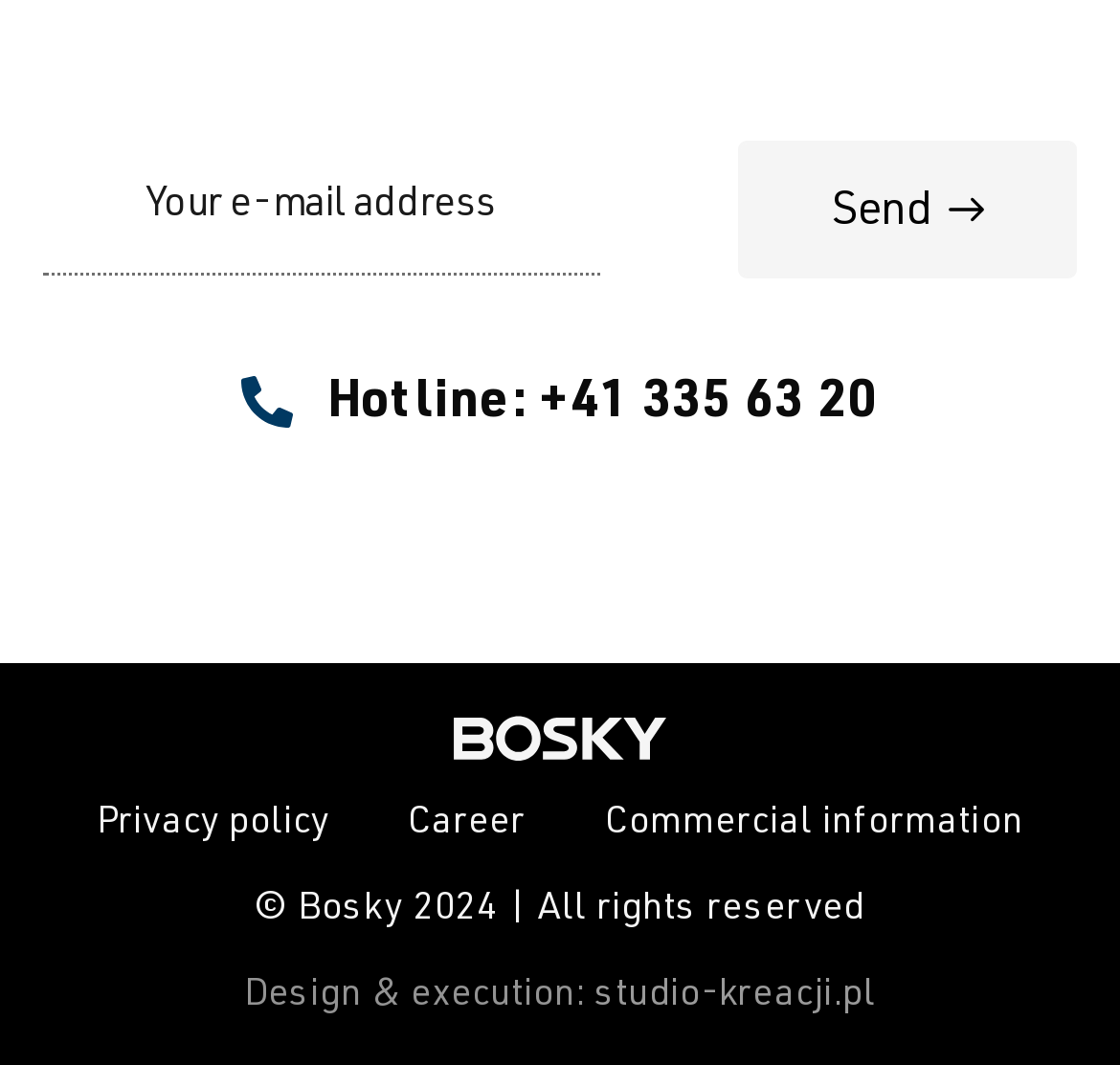Please answer the following question using a single word or phrase: 
What is the company name?

BOSKY